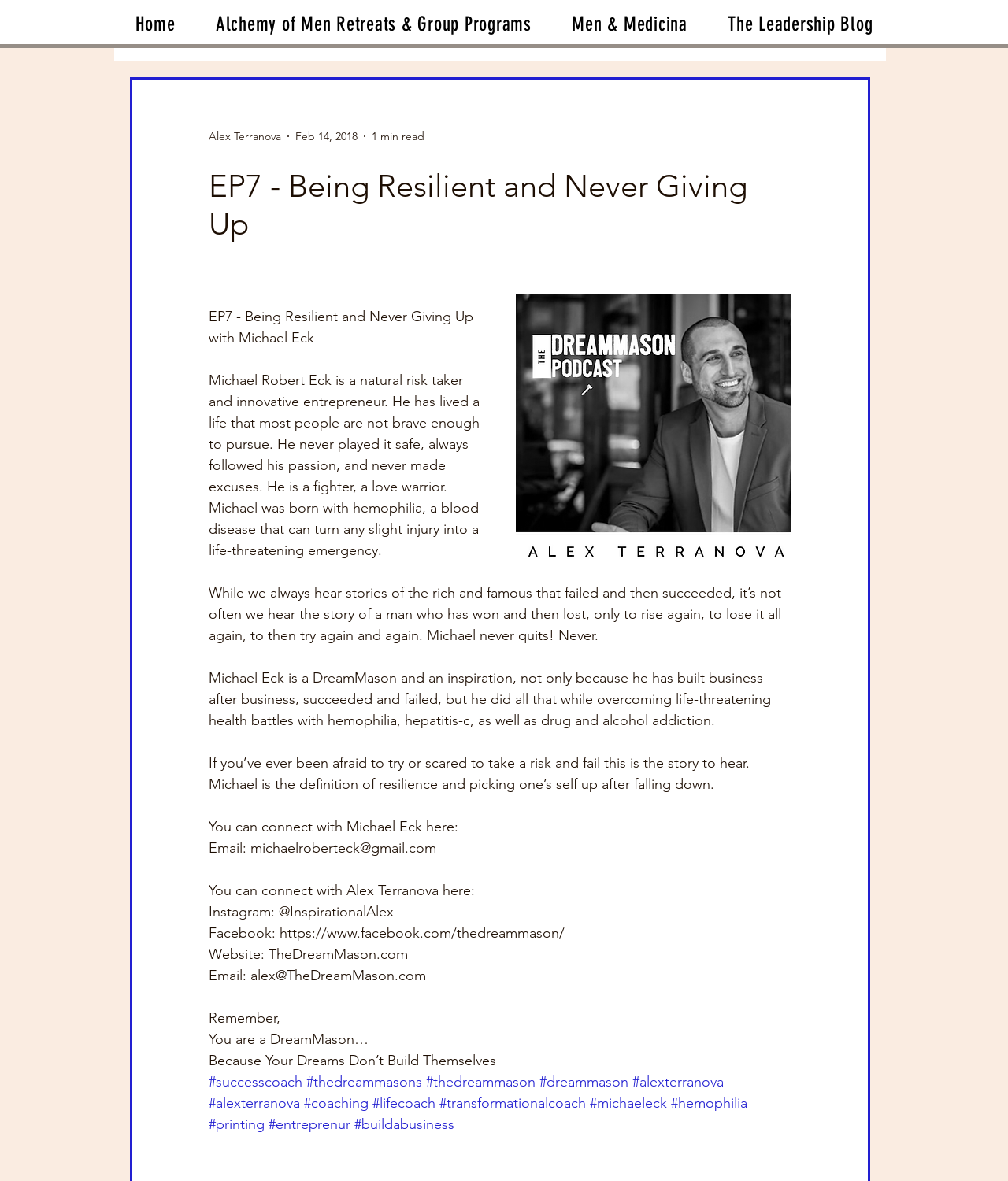What is the theme of the podcast episode?
Analyze the image and provide a thorough answer to the question.

The theme of the podcast episode is resilience, as Michael Eck shares his story of overcoming life-threatening health battles and never giving up.